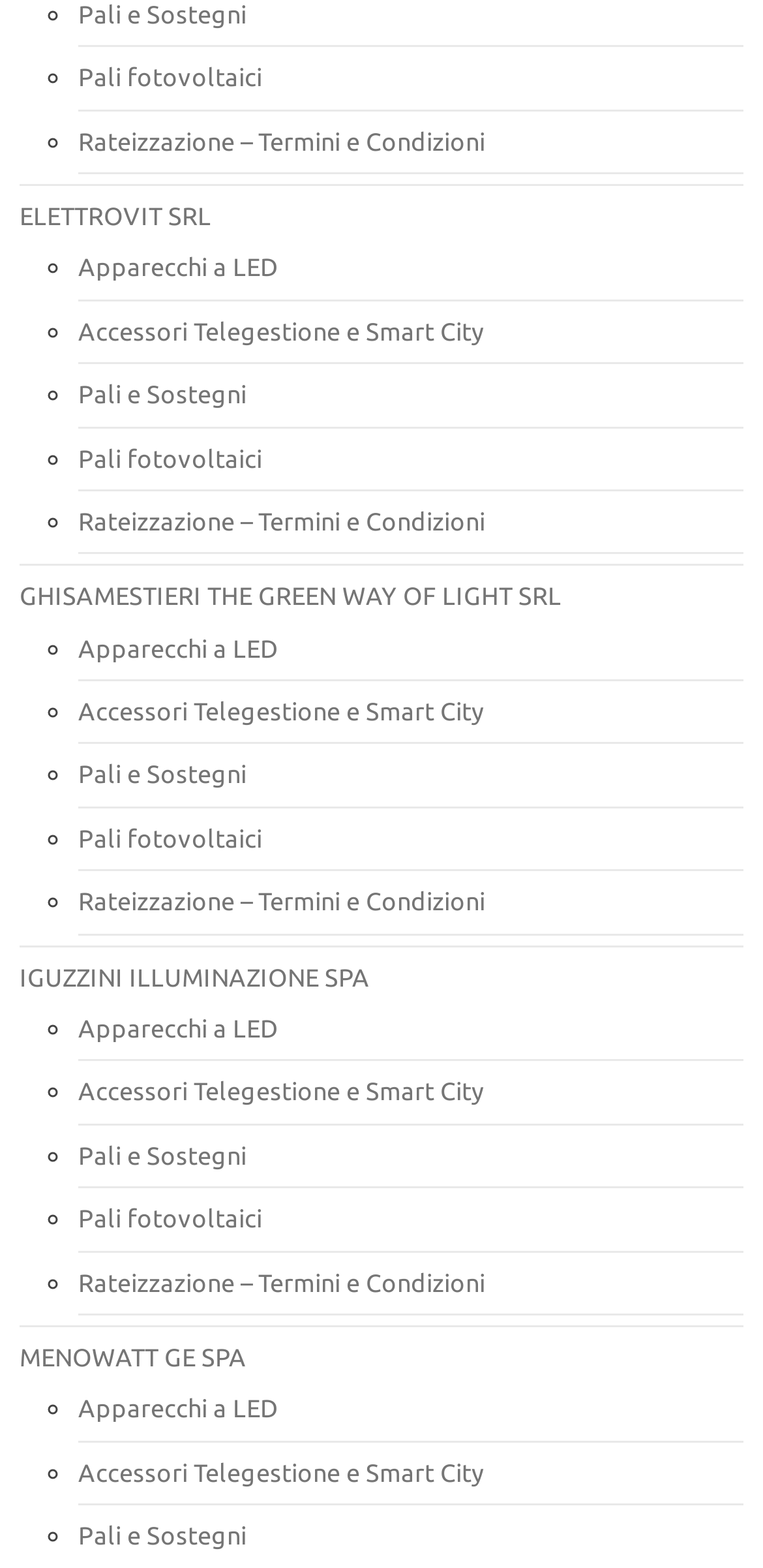How many companies are listed on this webpage?
Look at the image and provide a detailed response to the question.

By carefully examining the webpage, I can see that there are four company names listed: ELETTROVIT SRL, GHISAMESTIERI THE GREEN WAY OF LIGHT SRL, IGUZZINI ILLUMINAZIONE SPA, and MENOWATT GE SPA.